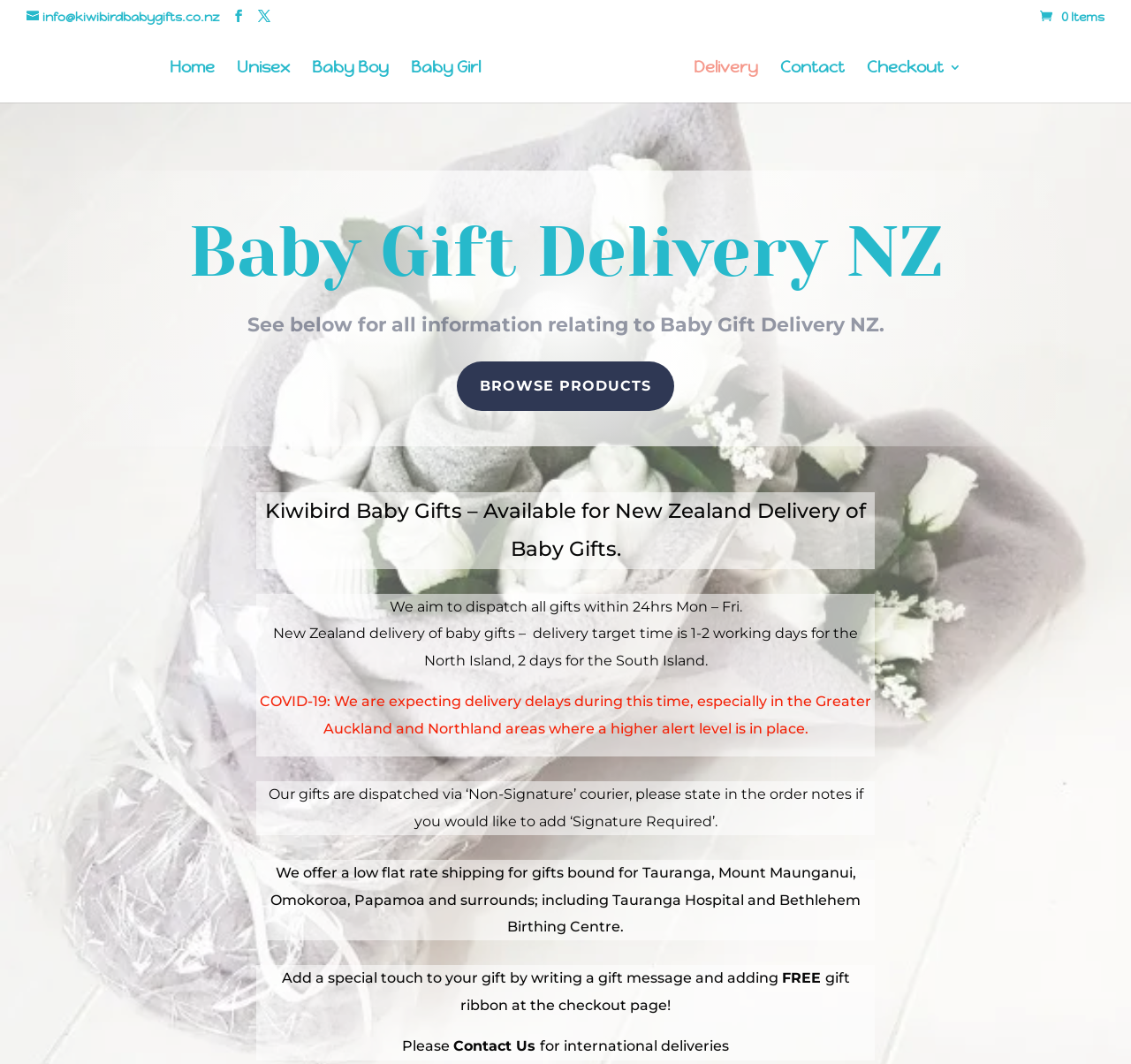Please identify the bounding box coordinates of the area that needs to be clicked to fulfill the following instruction: "View delivery information."

[0.613, 0.057, 0.671, 0.096]